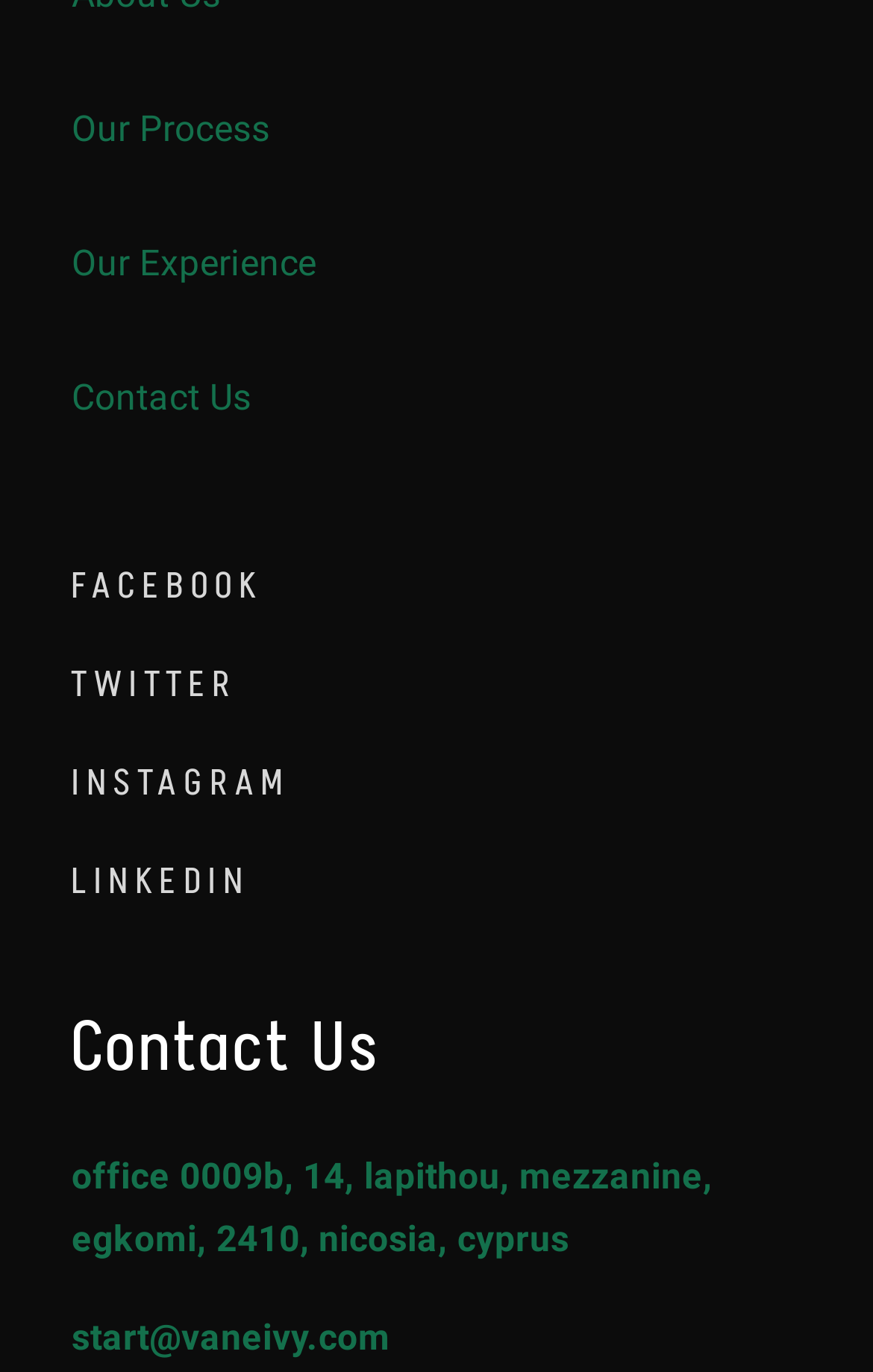Please provide a comprehensive answer to the question below using the information from the image: How many navigation links are available at the top?

I counted the number of navigation links by looking at the link elements with text 'Our Process', 'Our Experience', and 'Contact Us'. There are 3 navigation links at the top.